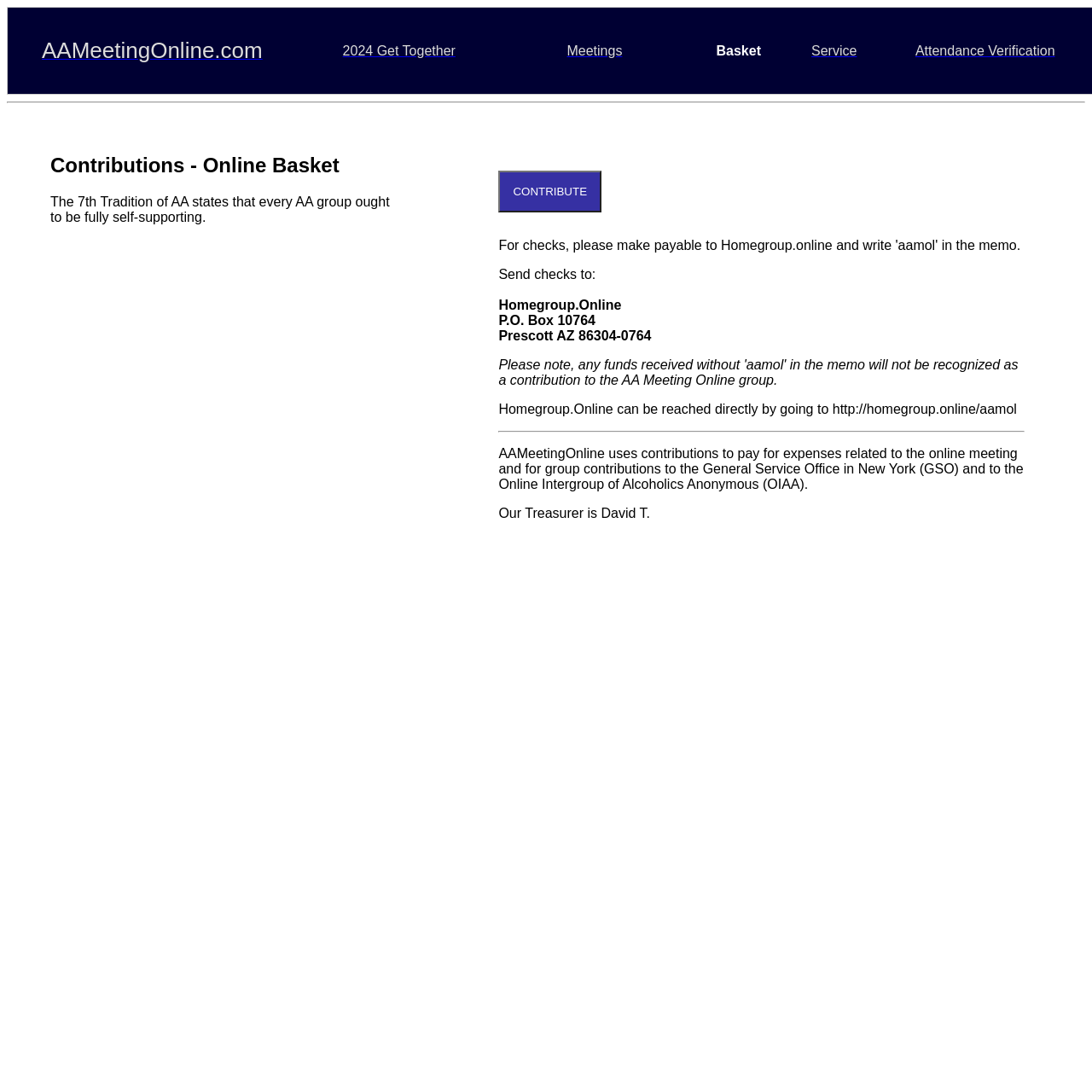What is the name of the treasurer of AAMeetingOnline?
Please answer the question with a single word or phrase, referencing the image.

David T.